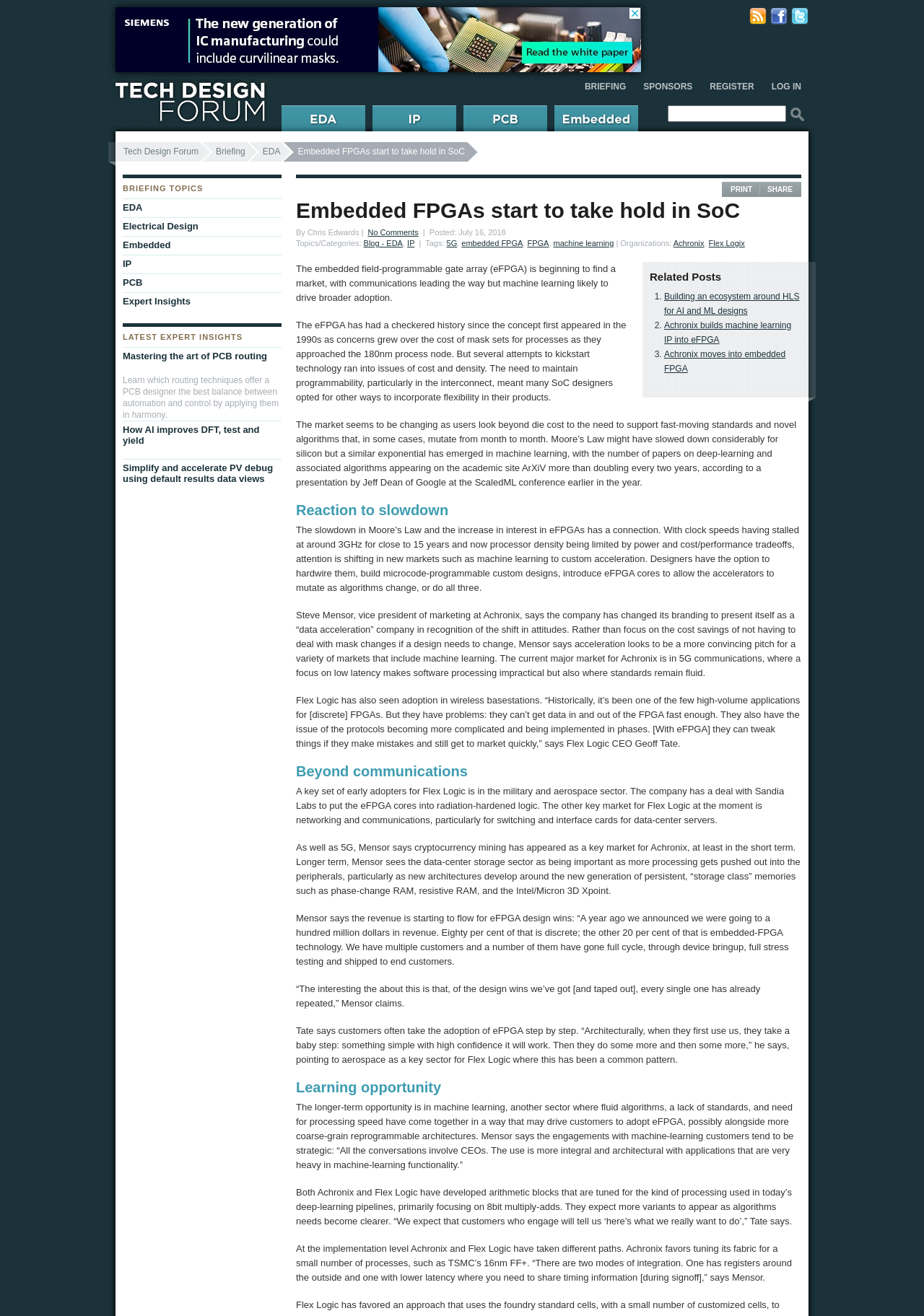Carefully examine the image and provide an in-depth answer to the question: What is the application of eFPGAs in 5G communications?

According to the article, eFPGAs are used in 5G communications to achieve low latency, which is necessary for the implementation of fluid standards in wireless basestations.